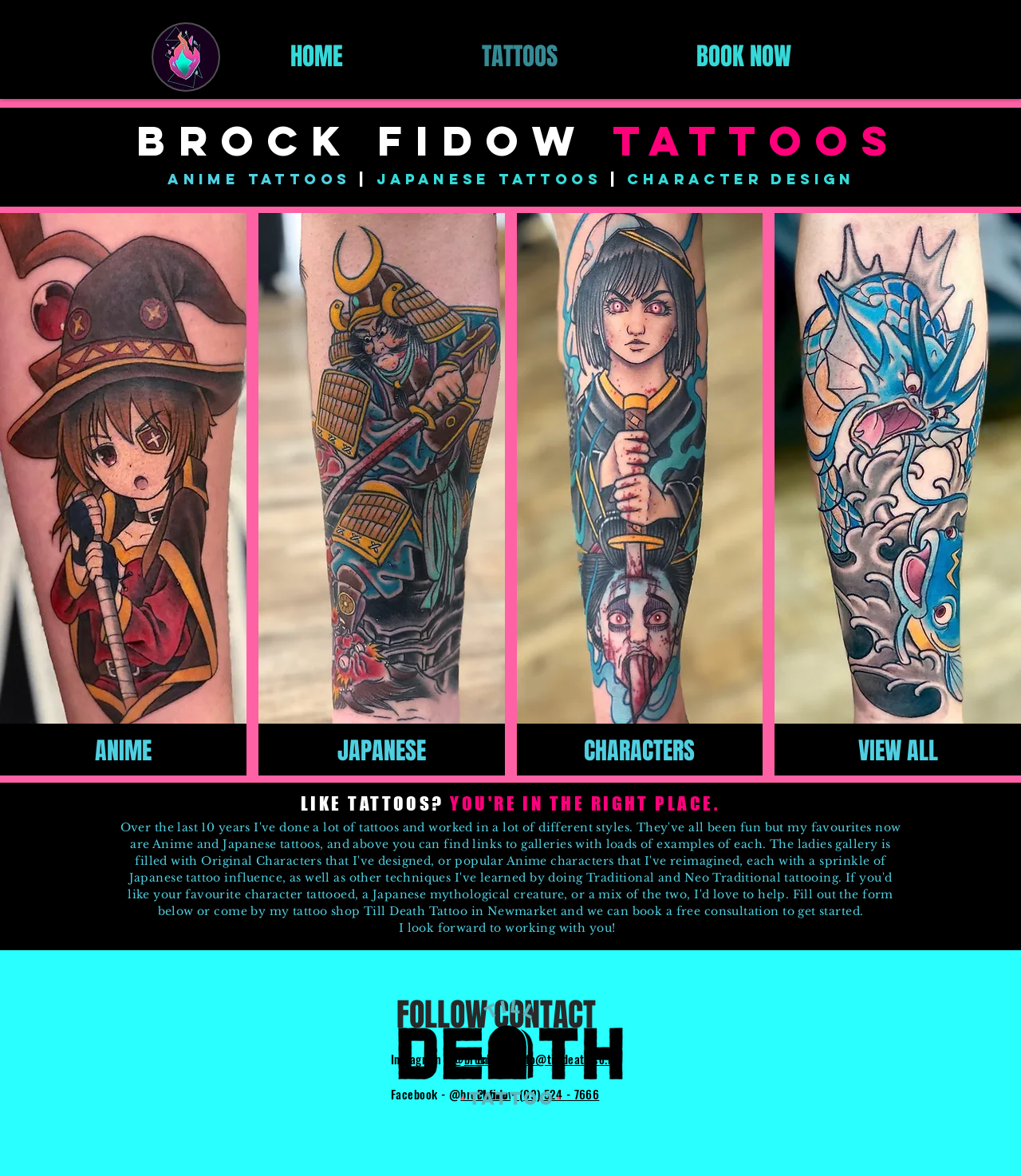Refer to the image and offer a detailed explanation in response to the question: What is the artist's Instagram handle?

The artist's Instagram handle is '@brockfidowtattoo', as indicated by the link 'brockfidowtattoo' next to the text 'Instagram - @' in the 'FOLLOW' section.